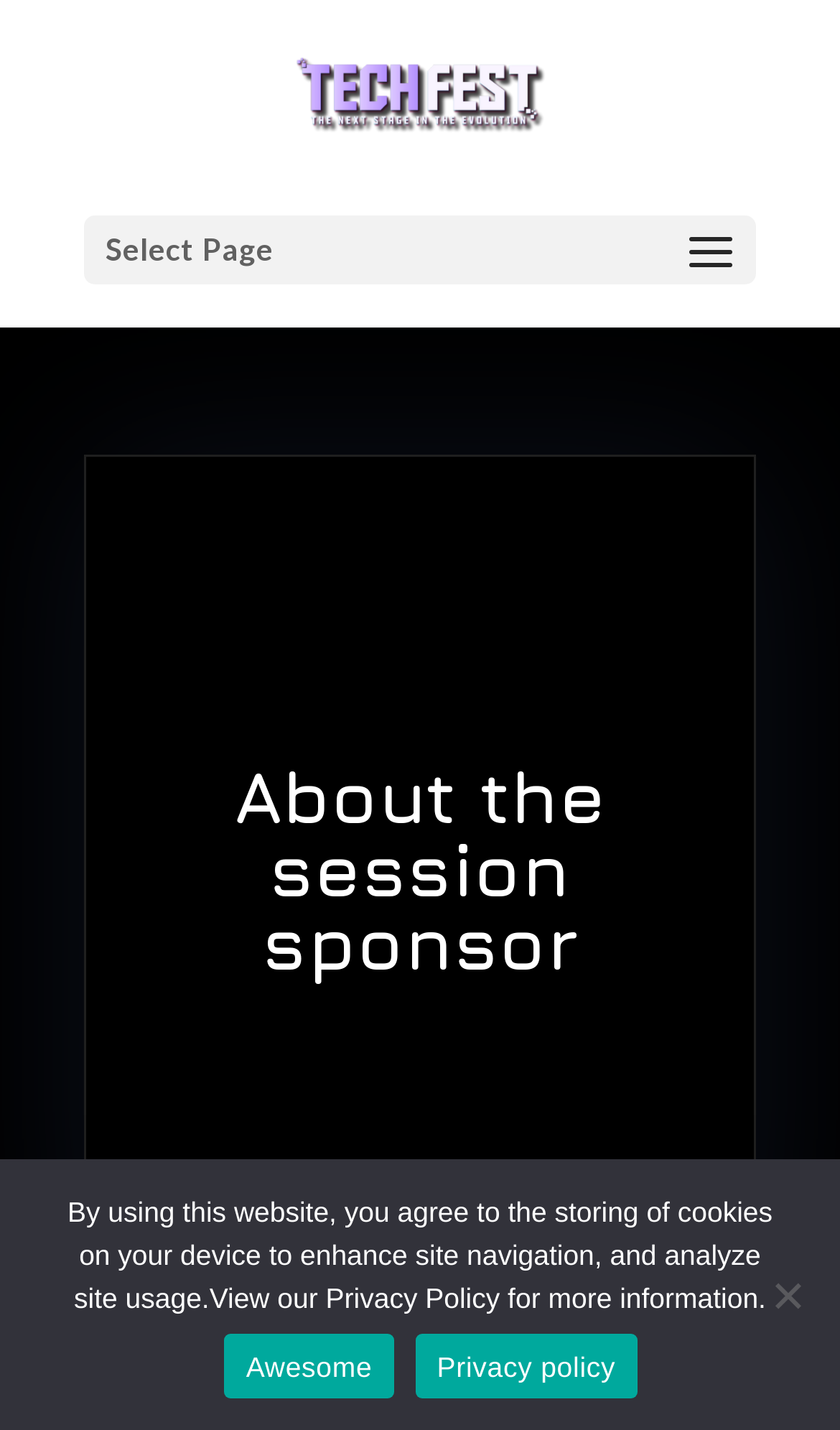What is the message below the main content?
Using the visual information, respond with a single word or phrase.

Cookie policy